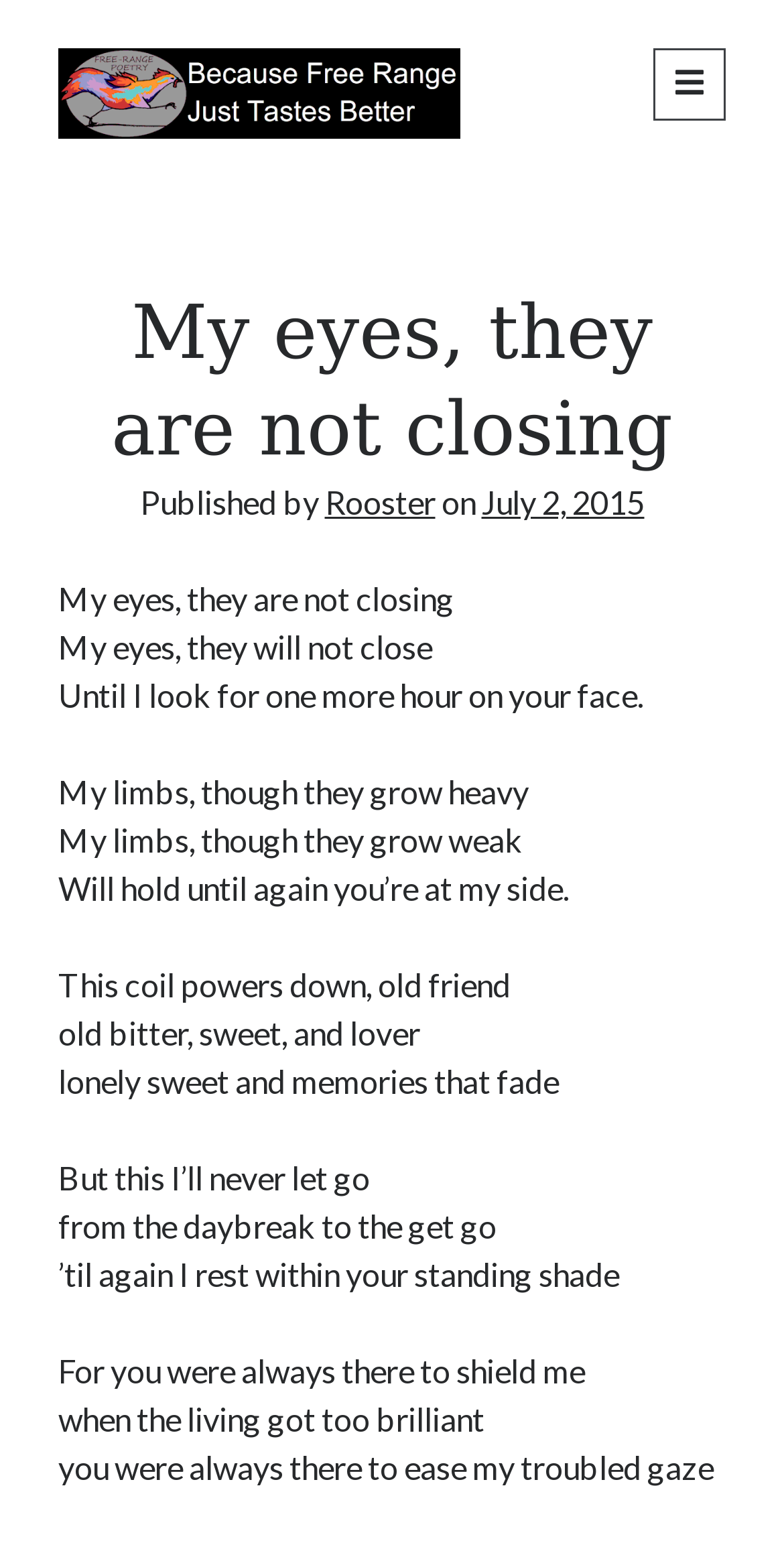Provide the bounding box coordinates for the area that should be clicked to complete the instruction: "Expand archives".

[0.077, 0.782, 0.923, 0.806]